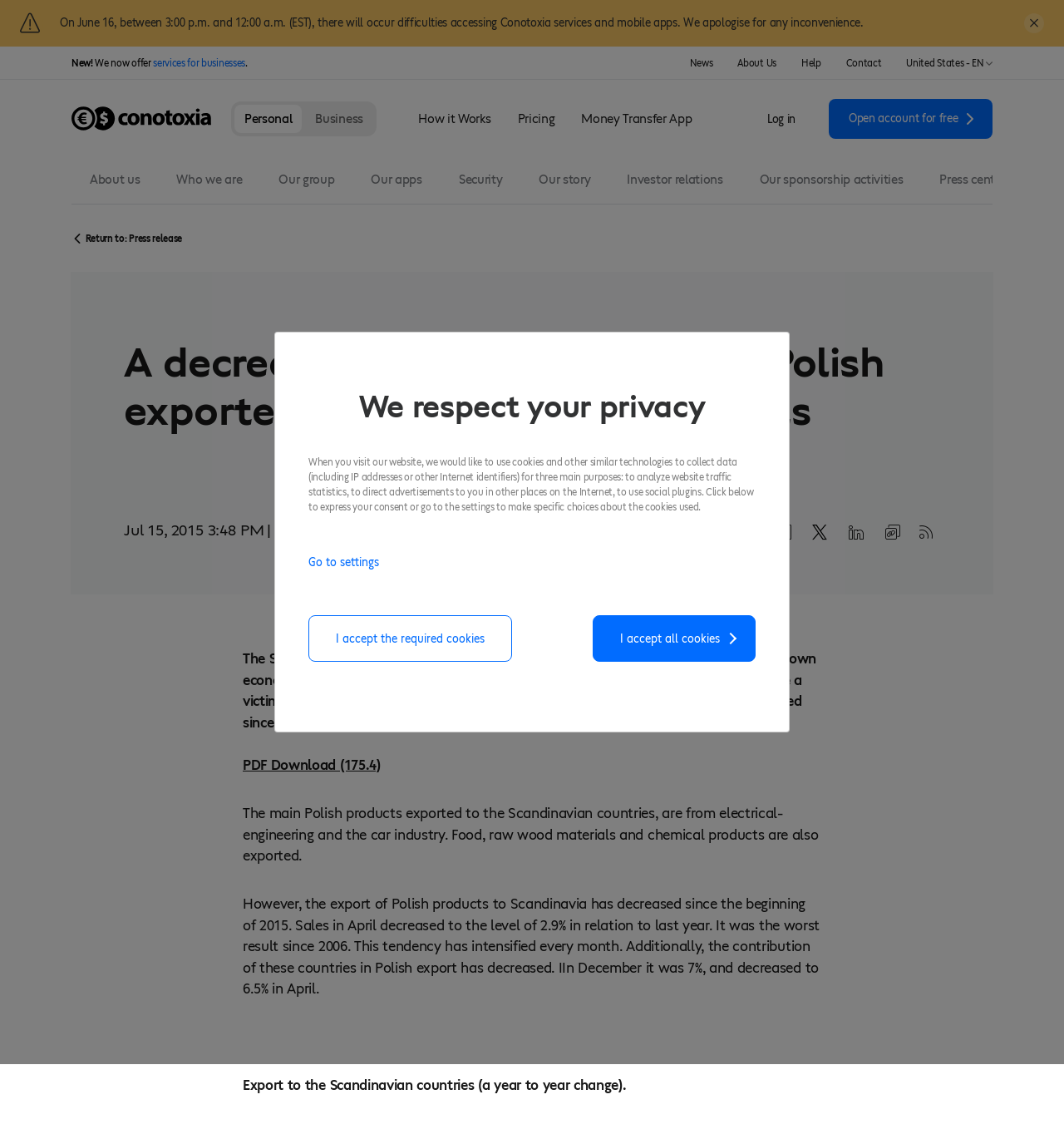Explain the webpage in detail.

This webpage appears to be a currency exchange office website, specifically Conotoxia.com. At the top, there is an alert notification informing users of upcoming difficulties accessing Conotoxia services and mobile apps on June 16 between 3:00 p.m. and 12:00 a.m. (EST). Below this notification, there is a "Close" button.

On the top-left side, there is a "New!" label, followed by a text "We now offer services for businesses." To the right of this, there are navigation links for "News", "About Us", "Help", "Contact", and a language selection option for "United States - EN".

Below this navigation menu, there is a prominent link for "Online currency exchange office | Currency exchange rates | Currency converter" accompanied by an image. This is followed by a set of links for "Personal", "Business", "How it Works", "Pricing", and "Money Transfer App".

On the top-right side, there are links for "Log in" and "Open account for free". Below these, there is a set of buttons for "About us", "Who we are", "Our group", "Our apps", "Security", "Our story", "Investor relations", "Our sponsorship activities", and "Press centre". An "arrow right" button is located at the far right.

The main content of the webpage is an article titled "A decrease in the contribution of Polish exporters on Scandinavian markets". The article is dated July 15, 2015, and has a link to "Conotoxia.com". There are social media buttons below the article title.

The article itself discusses the decrease in Polish exports to Scandinavian countries due to the central banks' decision to decrease interest rates. The article provides details on the affected industries and the decline in sales. There is a link to download the article in PDF format.

At the bottom of the webpage, there is a heading "We respect your privacy" followed by a text explaining the use of cookies and other similar technologies on the website. There are buttons to "Go to settings" or to accept specific types of cookies.